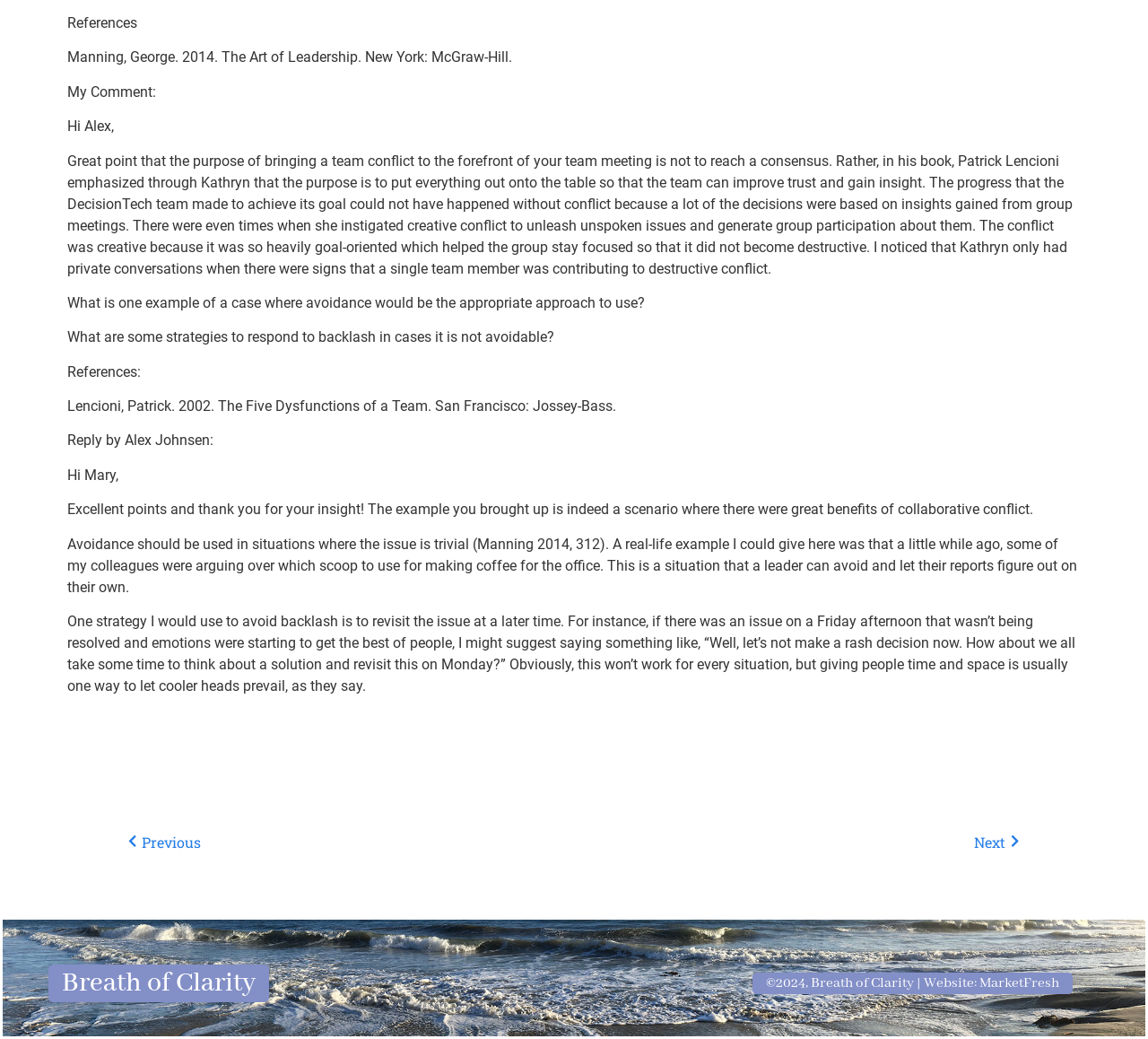Locate the bounding box of the UI element described by: "PrevPrevious" in the given webpage screenshot.

[0.112, 0.8, 0.5, 0.821]